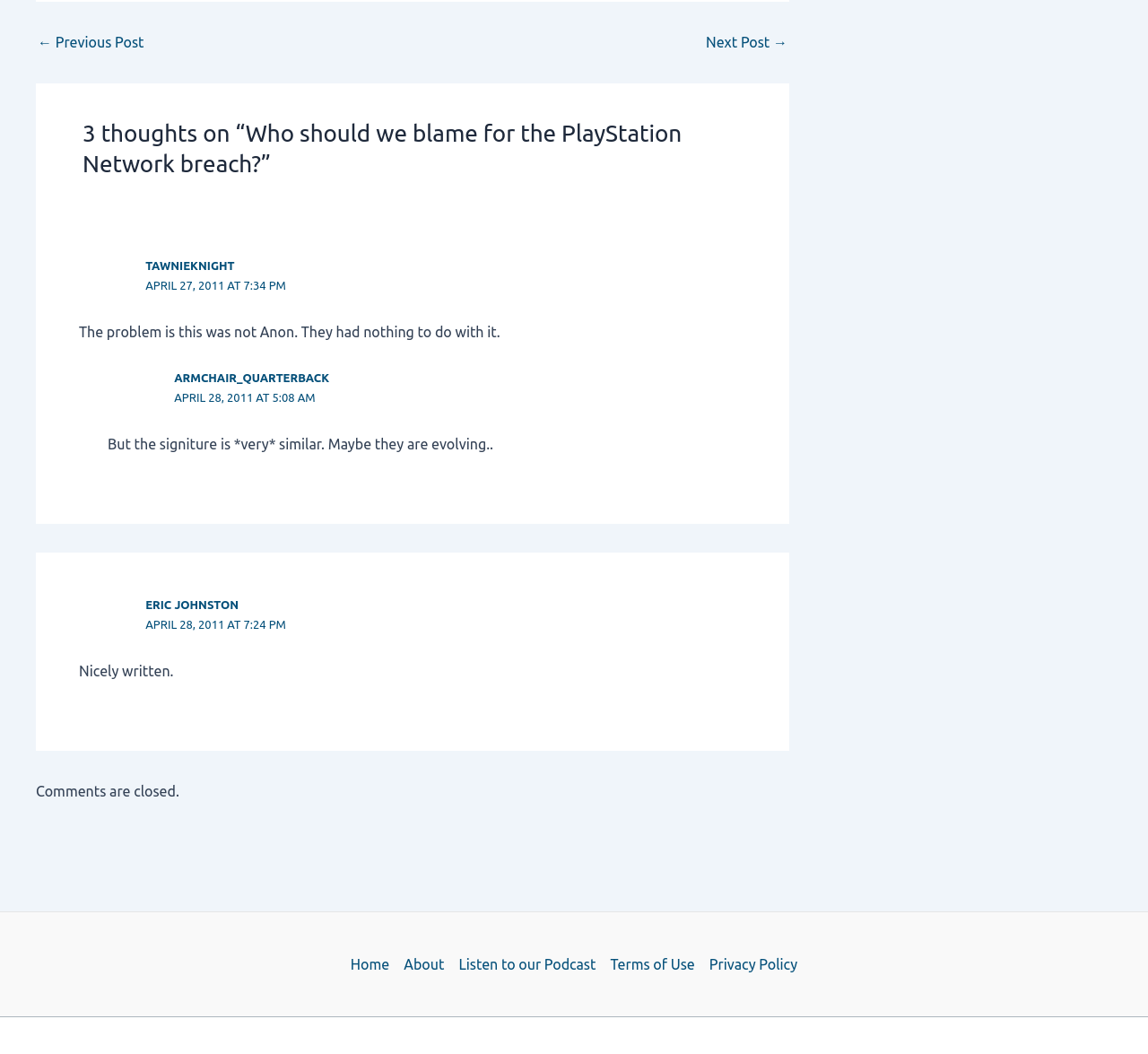What is the date of the first comment?
Look at the screenshot and respond with a single word or phrase.

APRIL 27, 2011